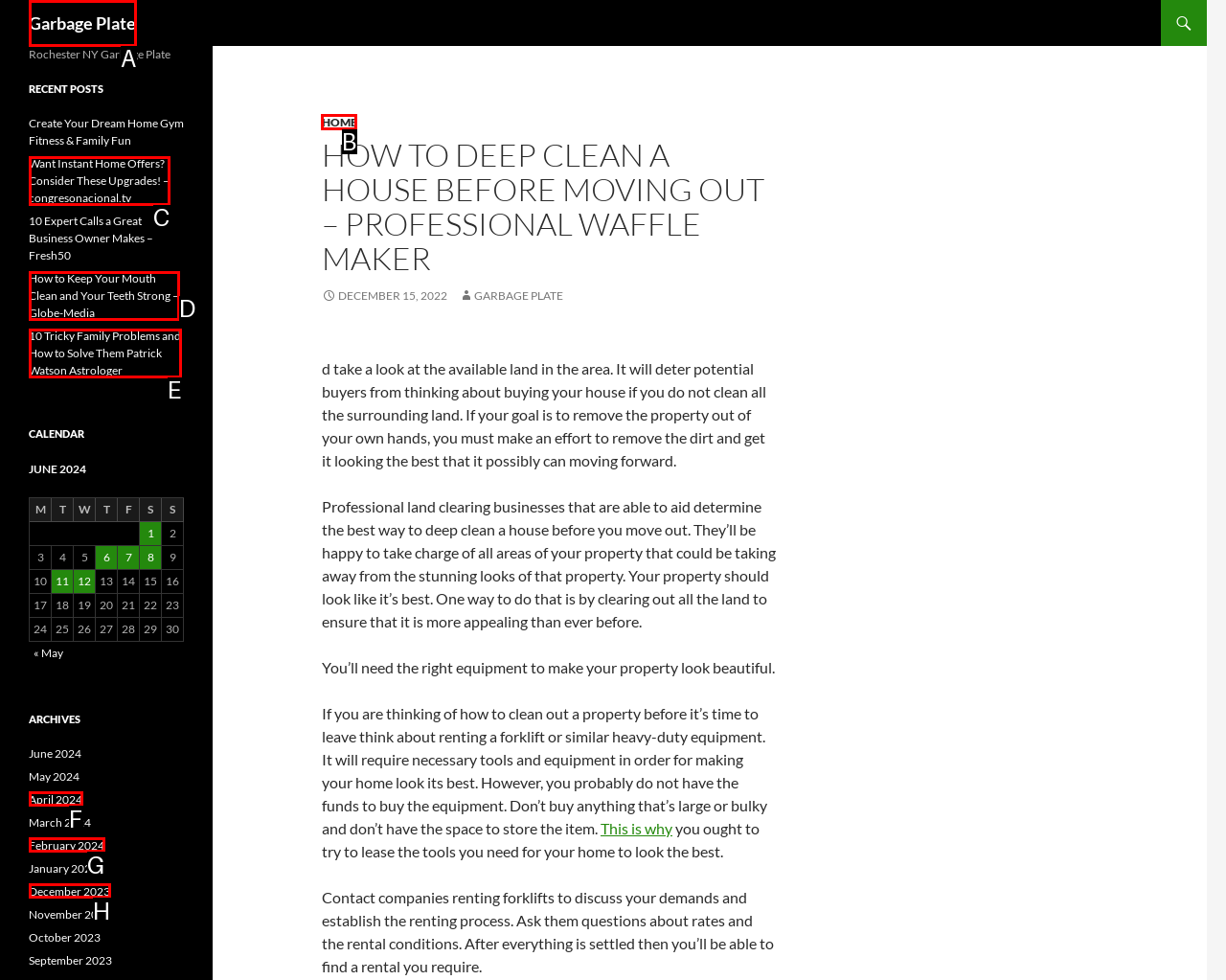Identify the correct option to click in order to accomplish the task: Click on 'HOME' Provide your answer with the letter of the selected choice.

B